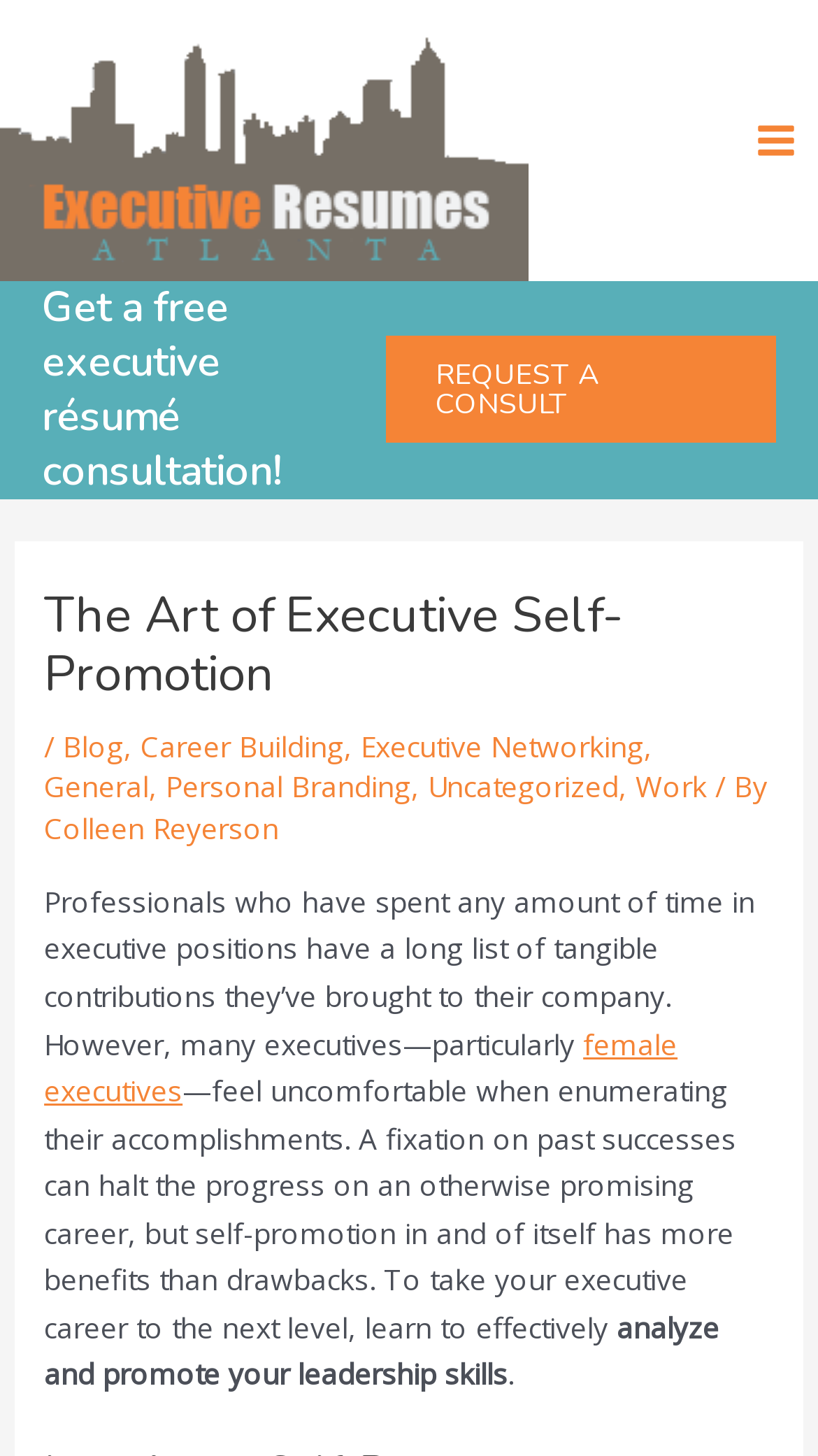Answer with a single word or phrase: 
What is the main topic of the article?

Executive Self-Promotion